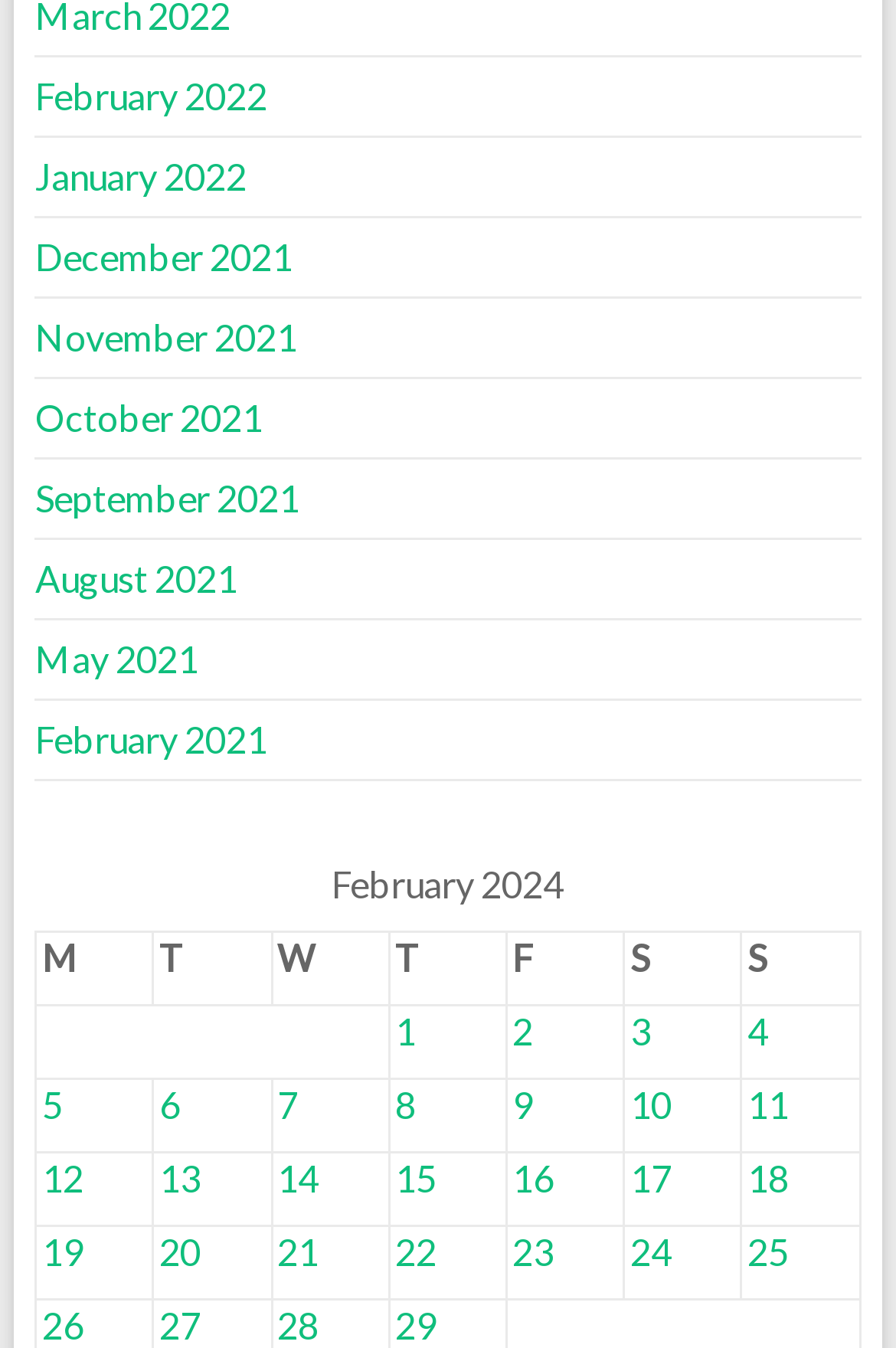Locate the bounding box for the described UI element: "January 2022". Ensure the coordinates are four float numbers between 0 and 1, formatted as [left, top, right, bottom].

[0.039, 0.115, 0.275, 0.147]